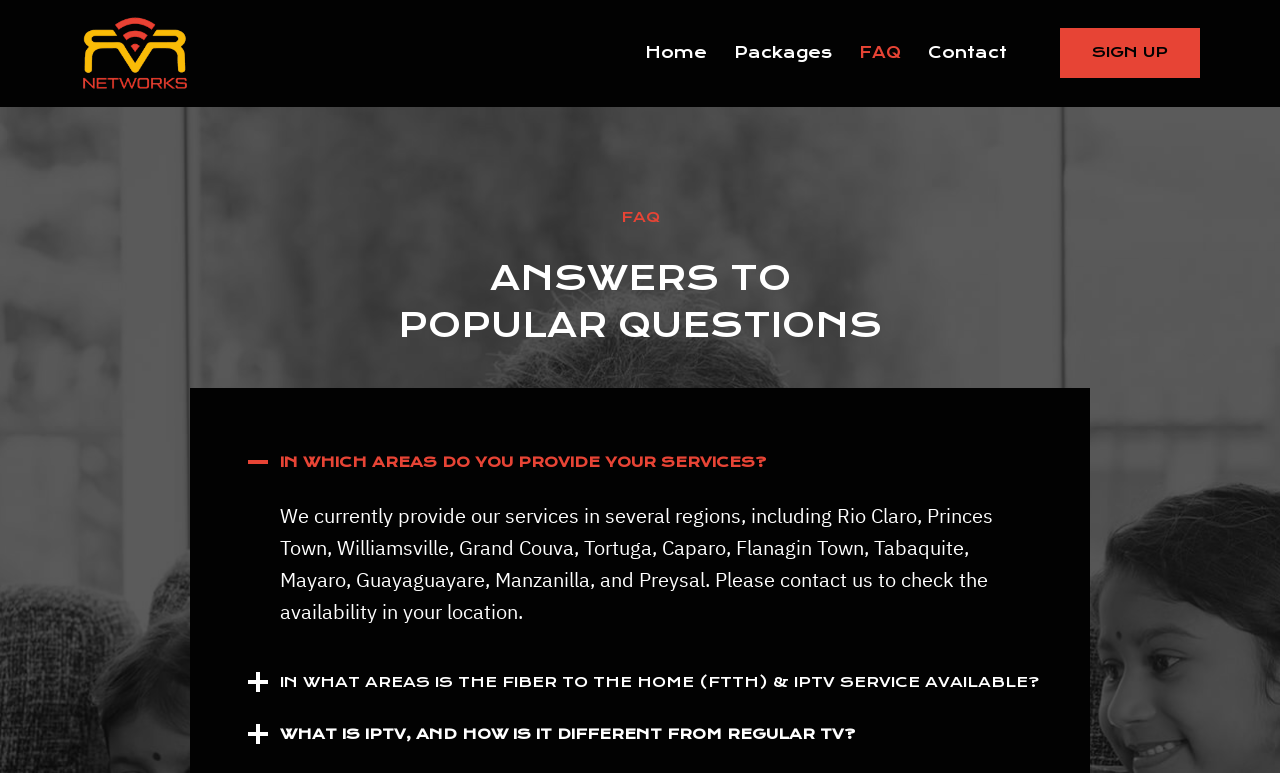What services are provided by RVR Networks?
Please give a detailed and elaborate explanation in response to the question.

Based on the webpage, RVR Networks provides services in several regions, including Rio Claro, Princes Town, Williamsville, Grand Couva, Tortuga, Caparo, Flanagin Town, Tabaquite, Mayaro, Guayaguayare, Manzanilla, and Preysal.